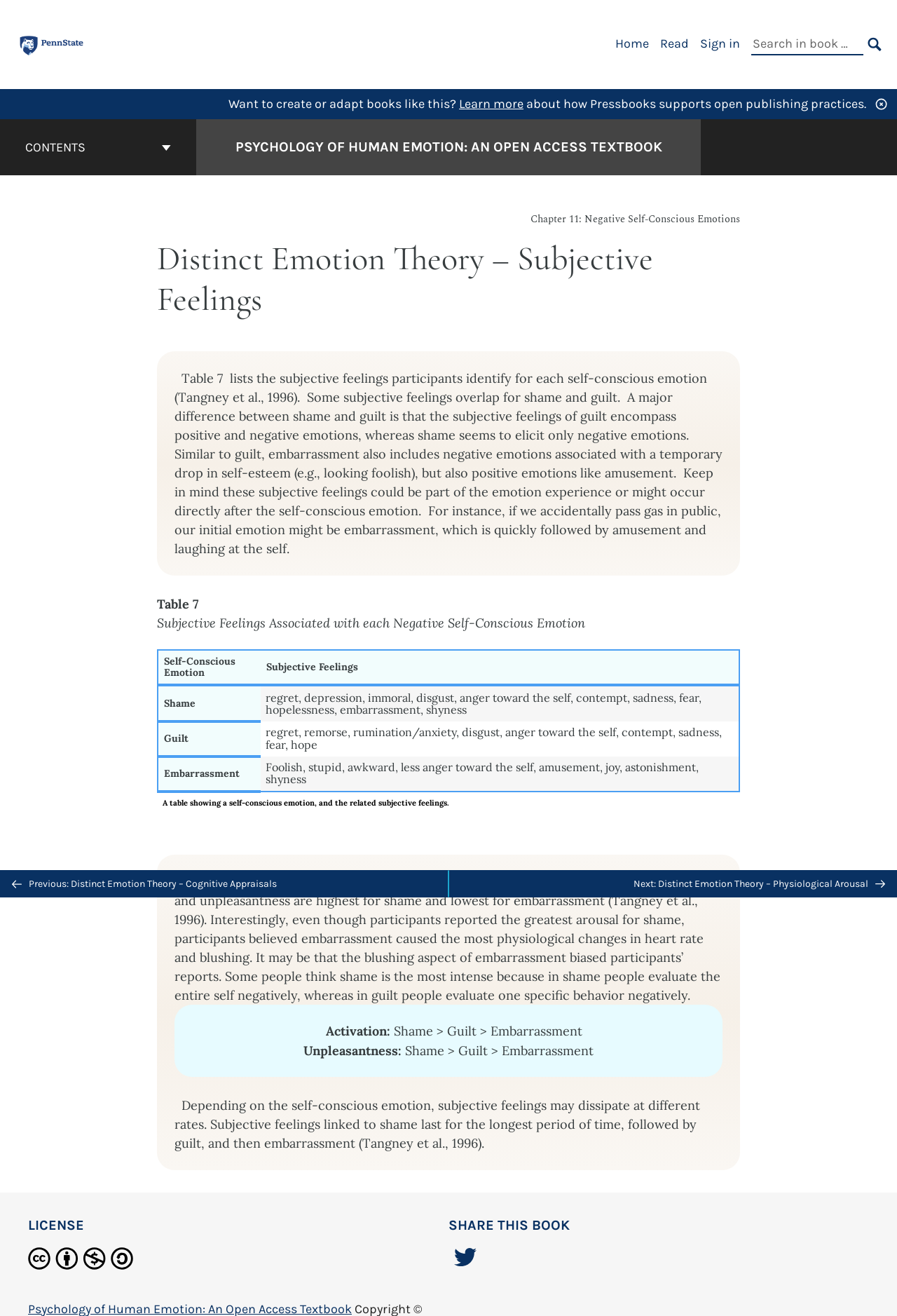Given the element description "Sign in", identify the bounding box of the corresponding UI element.

[0.78, 0.027, 0.825, 0.039]